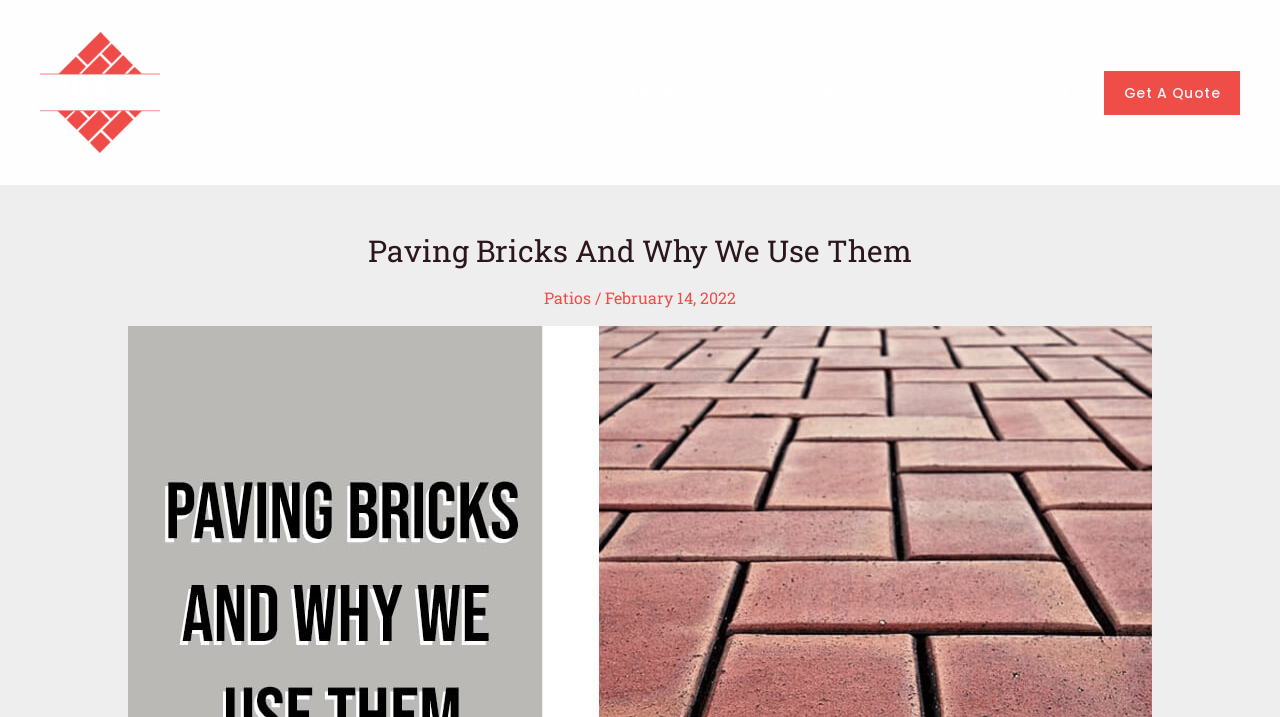Generate the title text from the webpage.

Paving Bricks And Why We Use Them